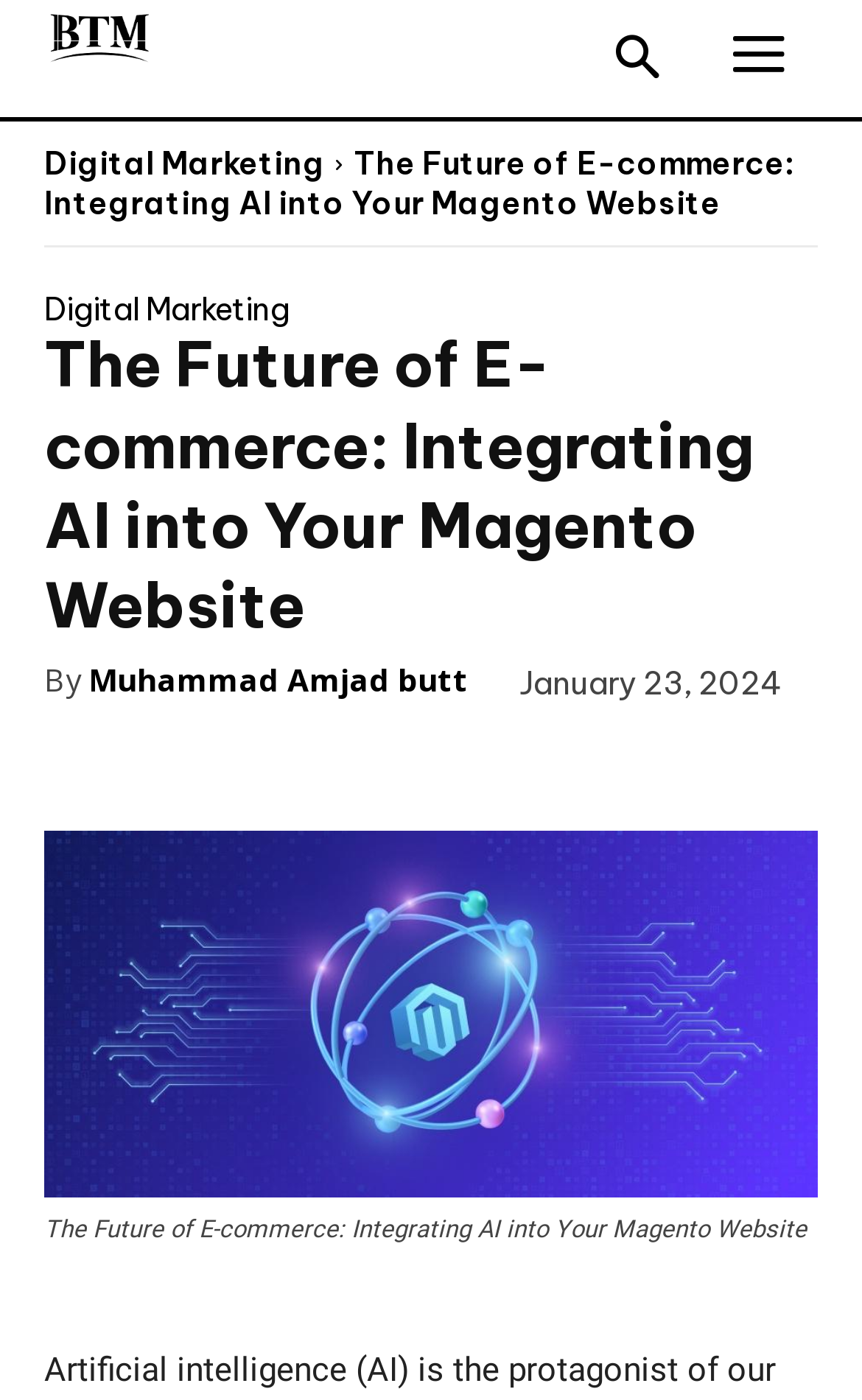What is the date of the article?
Give a thorough and detailed response to the question.

I found the date by looking at the time element that contains the text 'January 23, 2024'.